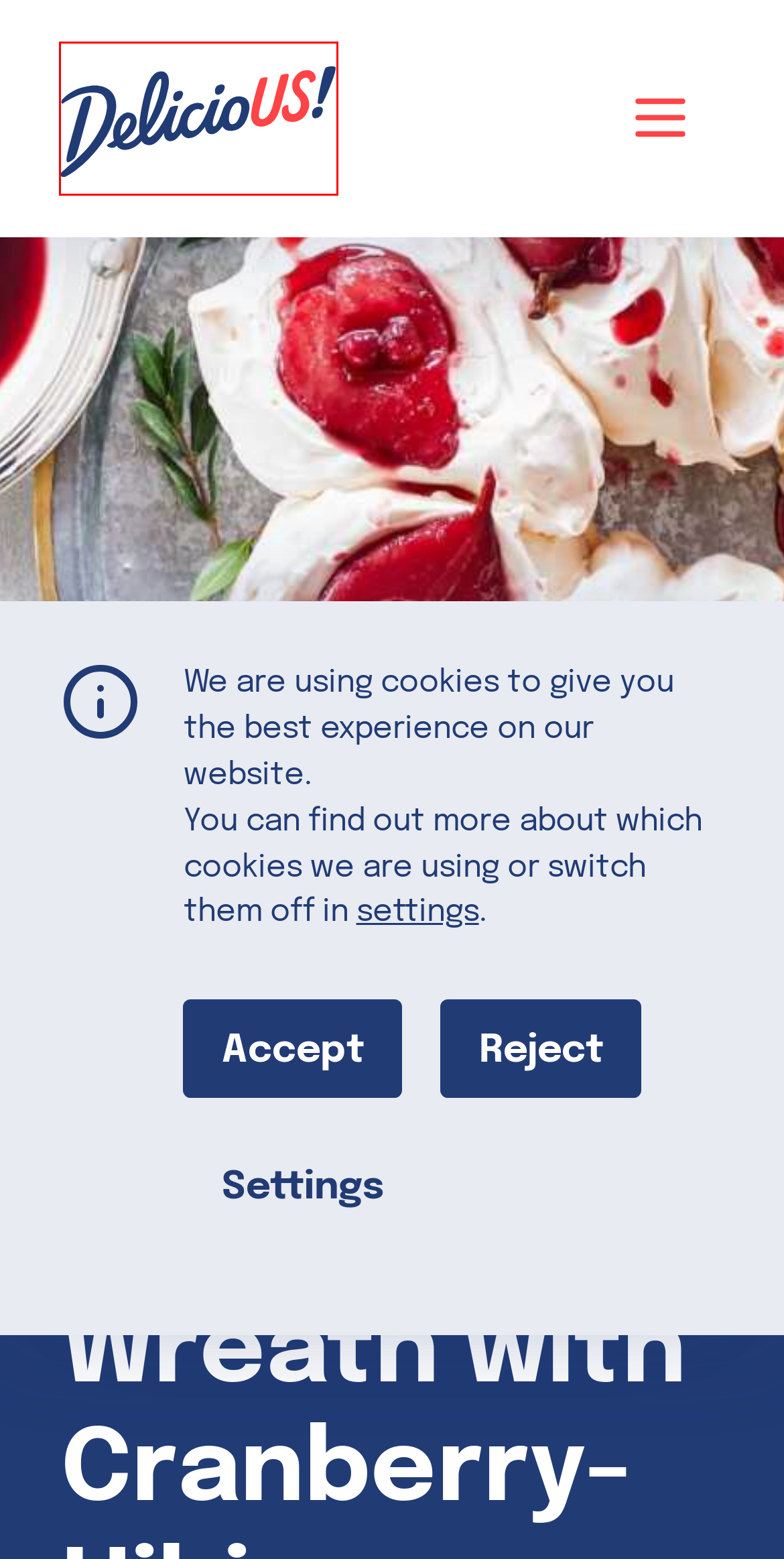You are presented with a screenshot of a webpage containing a red bounding box around a particular UI element. Select the best webpage description that matches the new webpage after clicking the element within the bounding box. Here are the candidates:
A. DelicioUS! — Made in the USA
B. Baked Brie with Red Anjou Pears – DelicioUS!
C. Recipes – DelicioUS!
D. Imprint – DelicioUS!
E. Stories about US Food, Beverages and Agricultural Products – DelicioUS!
F. America's Original Superfruit » US Cranberries
G. Data Privacy – DelicioUS!
H. Home - DelicioUS - сайт за готвене и кулинария

A